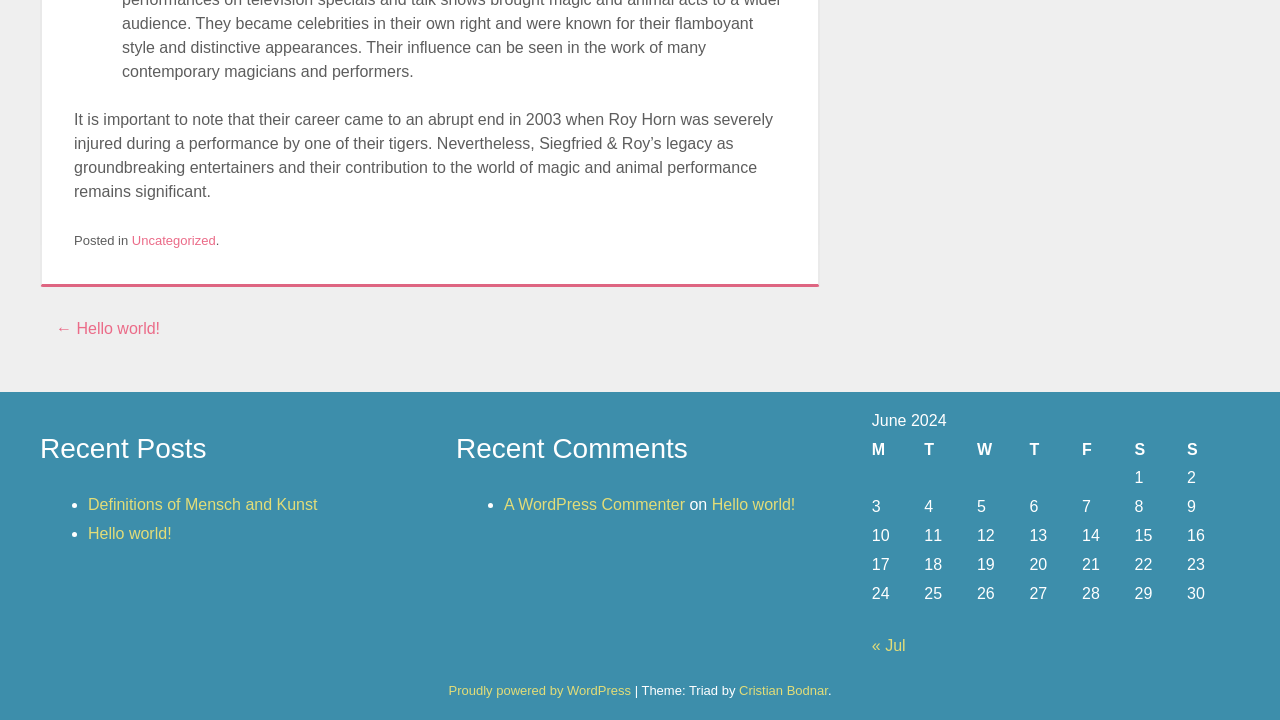Identify the bounding box coordinates of the section to be clicked to complete the task described by the following instruction: "Check the calendar for June 2024". The coordinates should be four float numbers between 0 and 1, formatted as [left, top, right, bottom].

[0.681, 0.565, 0.969, 0.845]